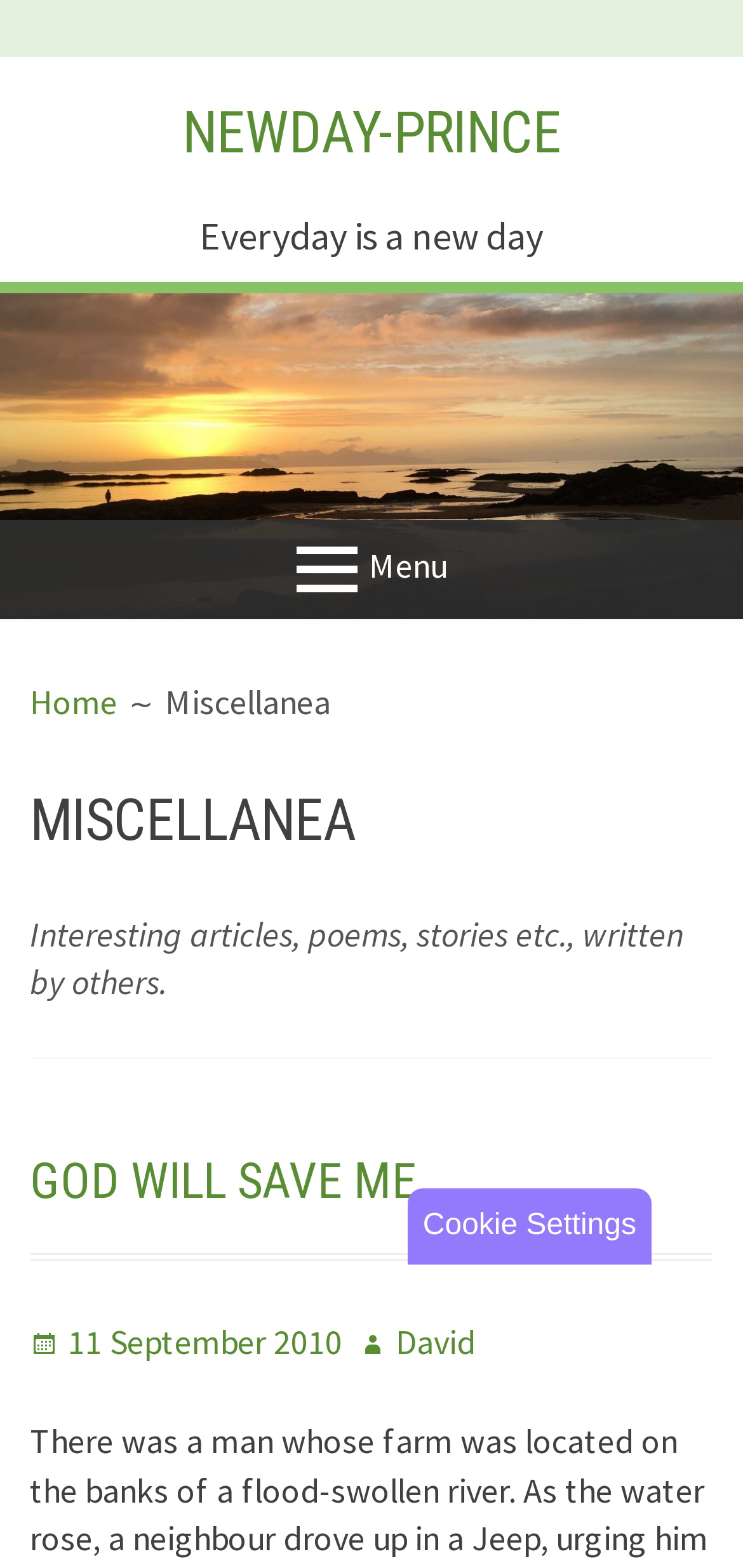Use a single word or phrase to answer the question: 
How many links are there in the navigation section?

1